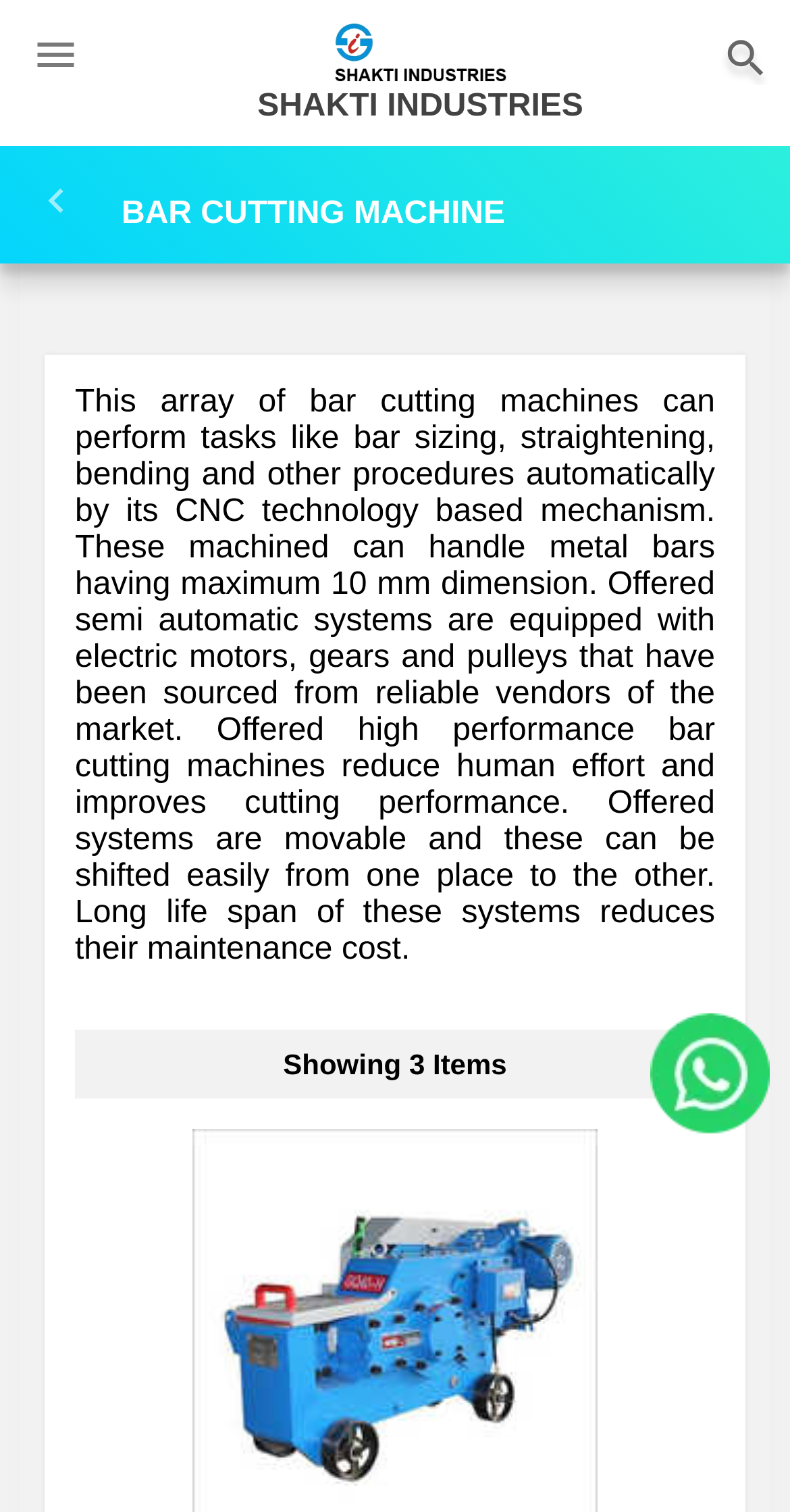Determine the bounding box coordinates of the UI element described by: "https://www.linkedin.com/pulse/liquid-silicone-rubber-market-growth-size-share-demand-pachange-v3ygf".

None